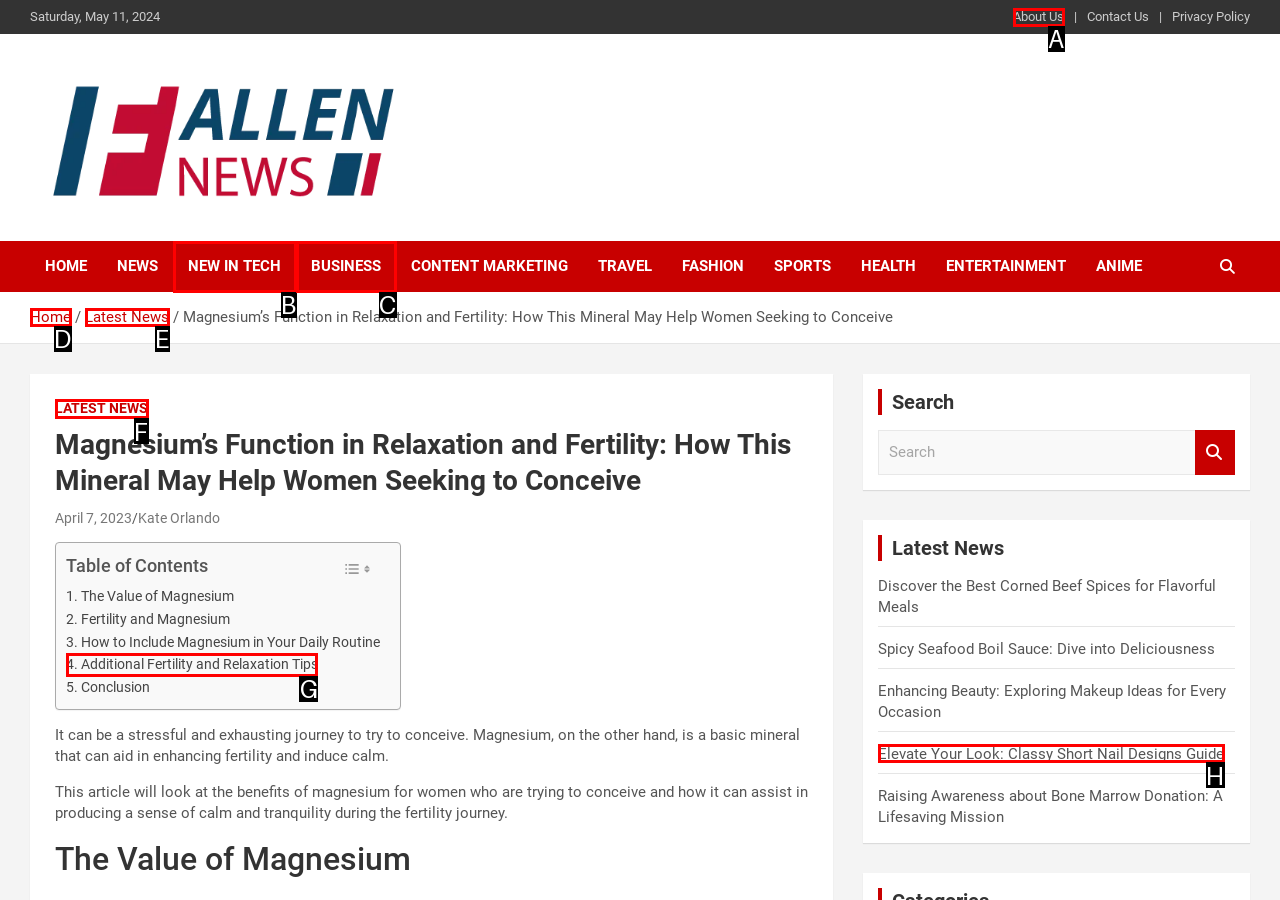Find the HTML element that matches the description provided: Additional Fertility and Relaxation Tips
Answer using the corresponding option letter.

G